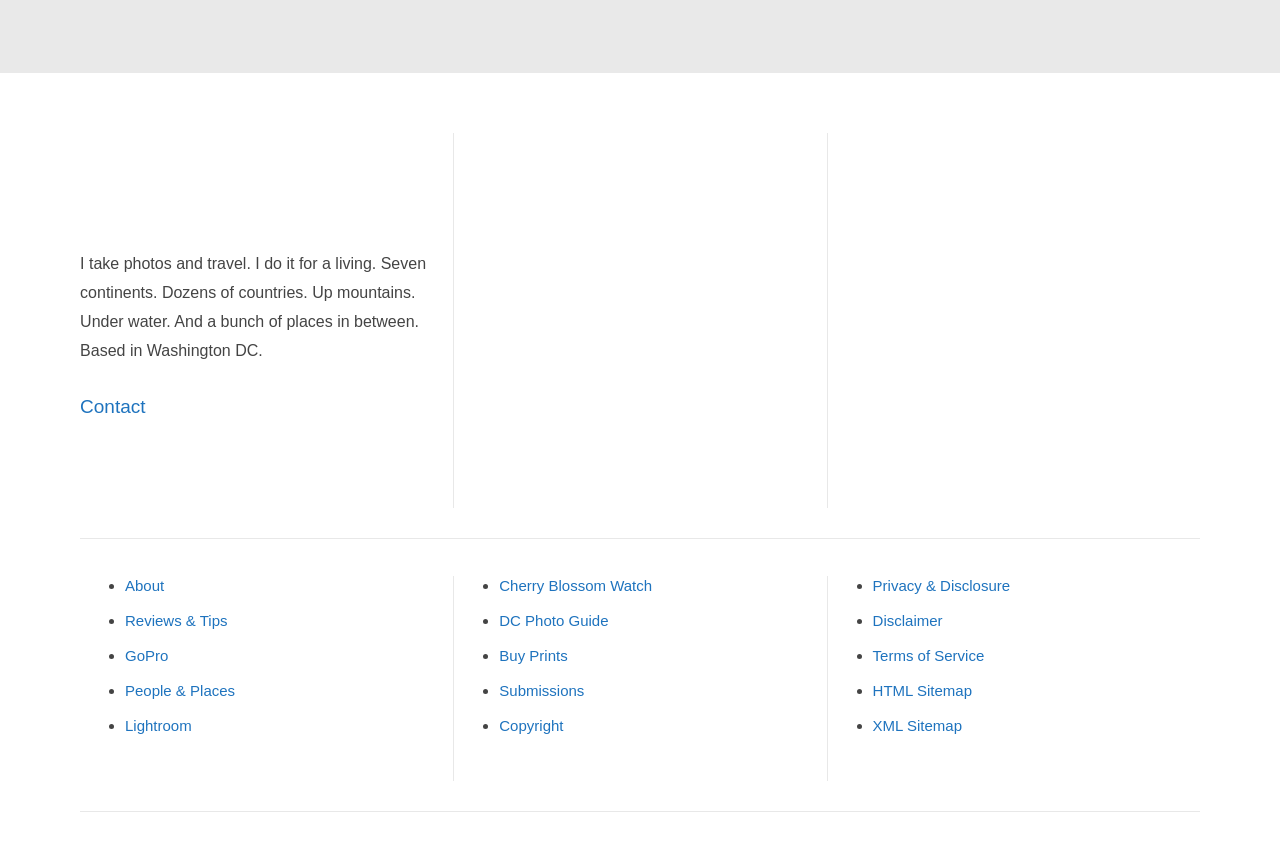With reference to the image, please provide a detailed answer to the following question: What can users do on this website?

The webpage has a link 'Buy Prints', indicating that users can purchase prints of the person's photographs on this website. Additionally, there are links to other topics like 'Reviews & Tips', 'People & Places', and 'Submissions', suggesting that users can engage with the person's work in various ways.